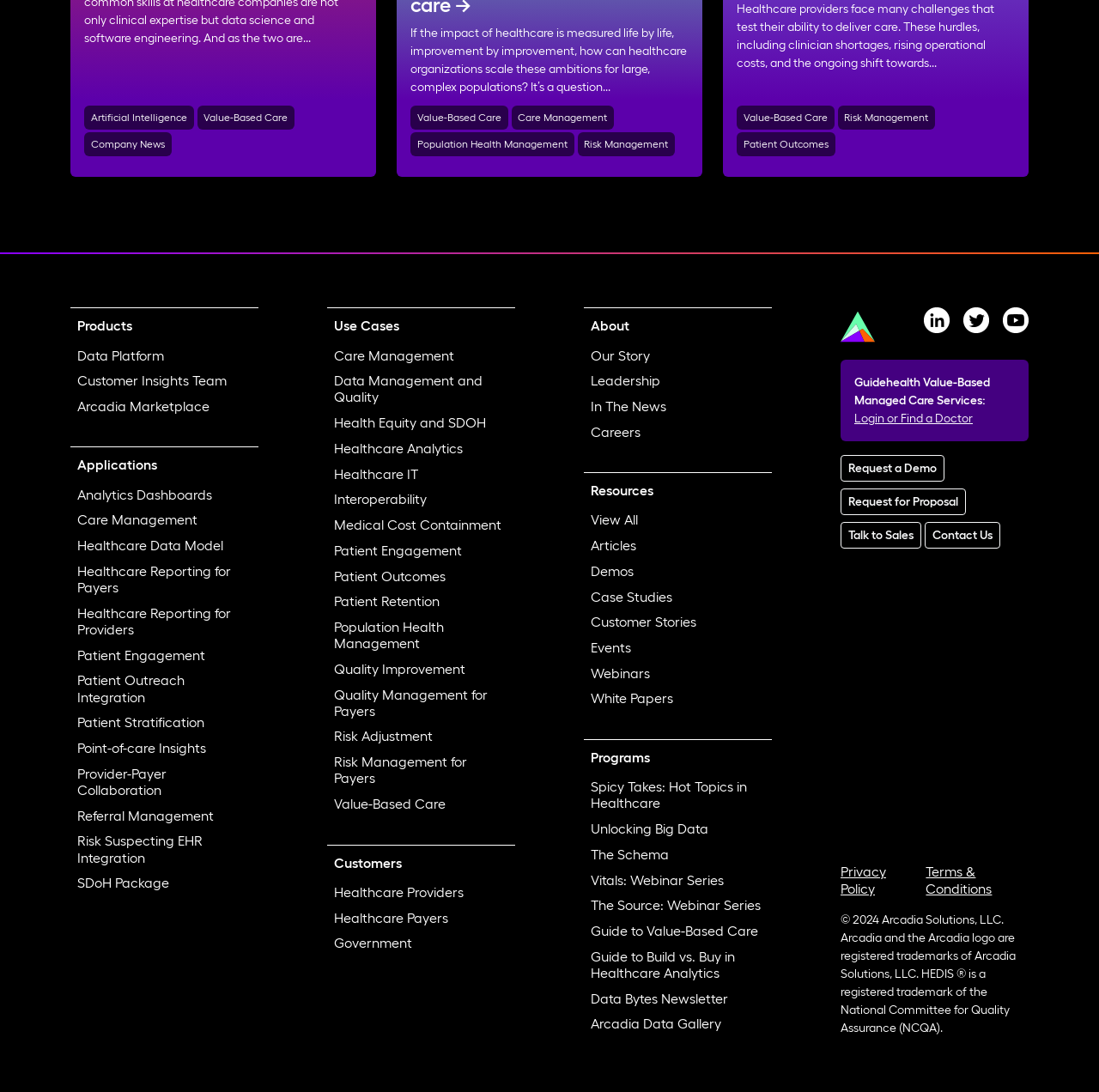Identify and provide the bounding box coordinates of the UI element described: "Health Equity and SDOH". The coordinates should be formatted as [left, top, right, bottom], with each number being a float between 0 and 1.

[0.298, 0.376, 0.469, 0.399]